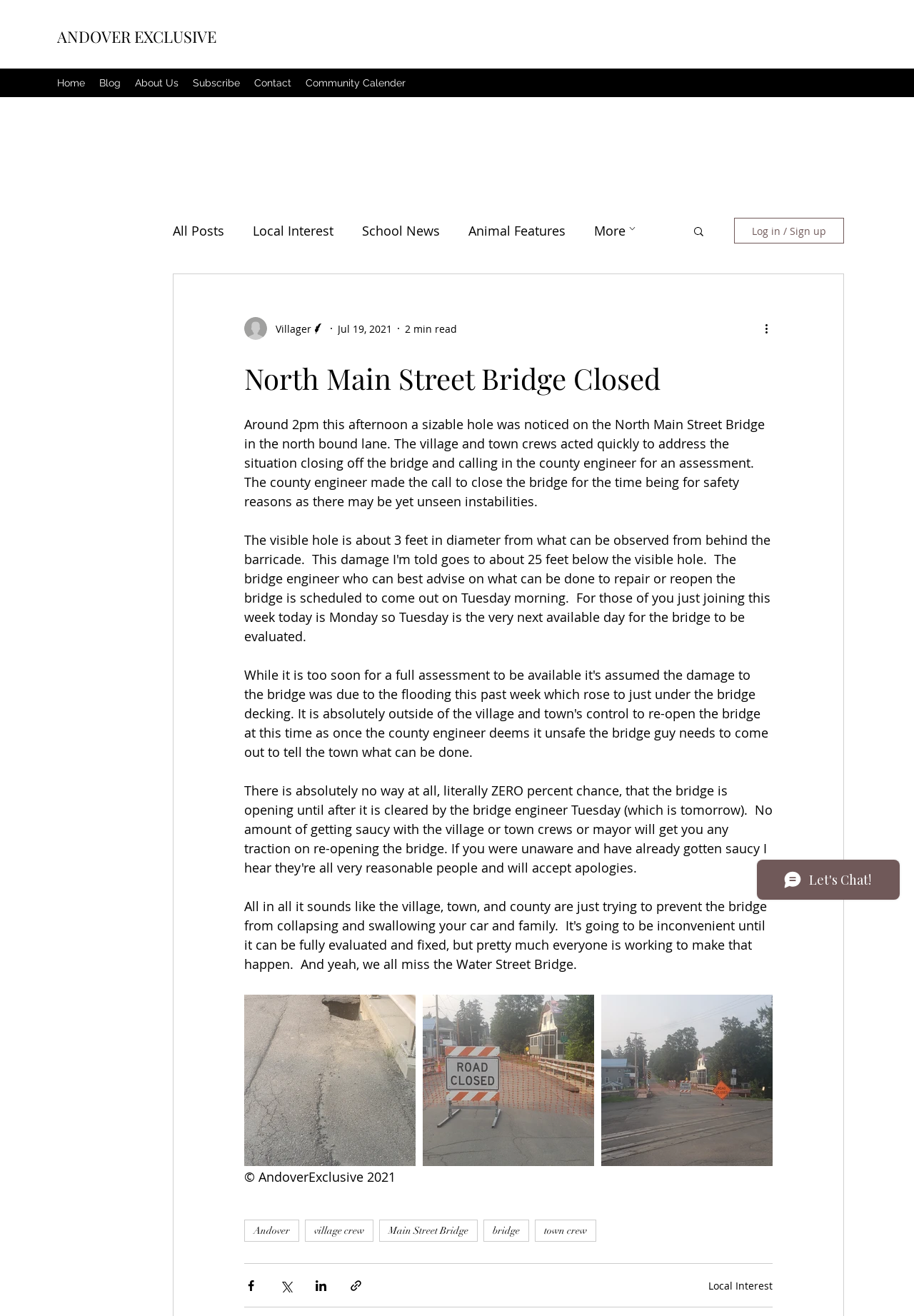Please determine the bounding box coordinates of the element to click on in order to accomplish the following task: "Click on the 'Home' link". Ensure the coordinates are four float numbers ranging from 0 to 1, i.e., [left, top, right, bottom].

[0.055, 0.055, 0.101, 0.071]